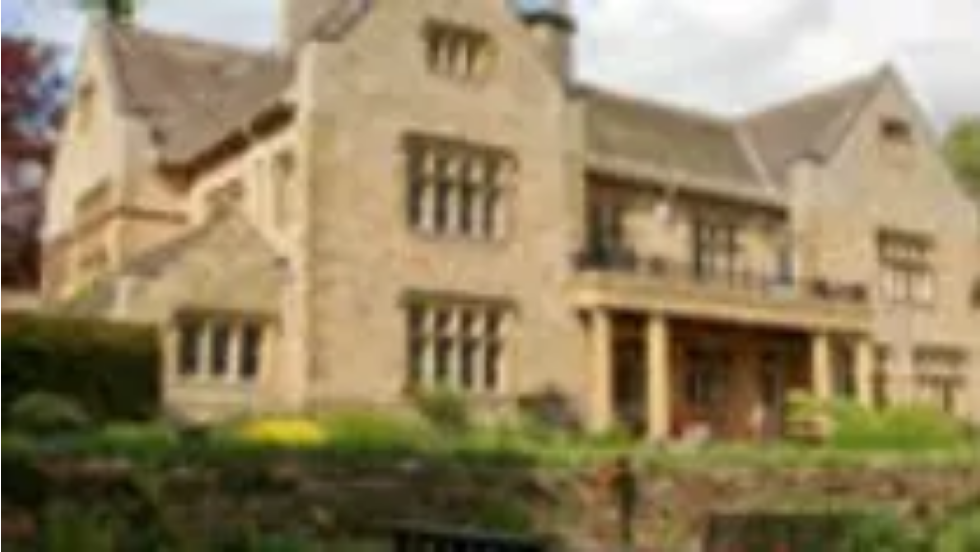What architectural style does the building feature?
Please provide an in-depth and detailed response to the question.

The caption notes that the architectural style of the building features a blend of traditional and rustic elements, characterized by prominent stone walls, multiple windows, and an inviting front porch supported by sturdy columns.